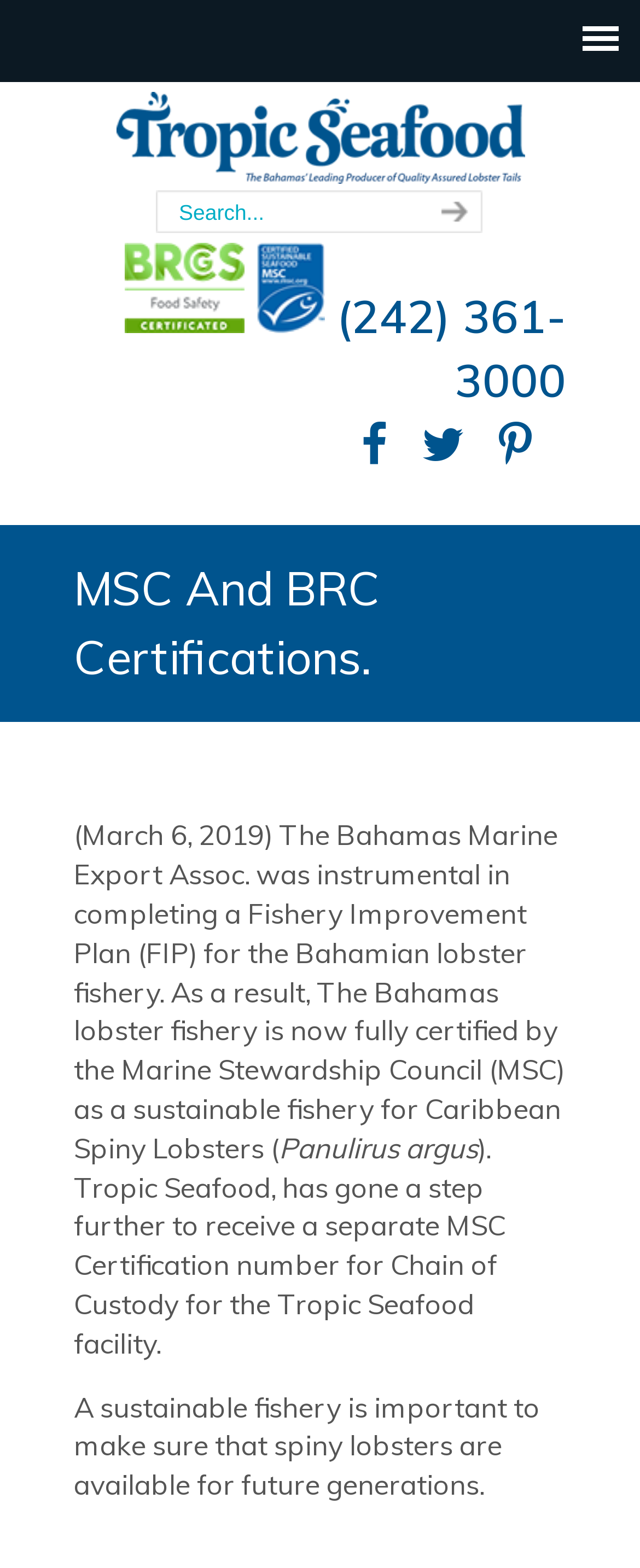What is the scientific name of the Caribbean Spiny Lobster?
Please provide a detailed and thorough answer to the question.

I found the scientific name by reading the static text elements under the heading 'MSC And BRC Certifications.'. The text mentions that the Bahamas lobster fishery is now fully certified by the Marine Stewardship Council (MSC) as a sustainable fishery for Caribbean Spiny Lobsters, and the scientific name is 'Panulirus argus'.